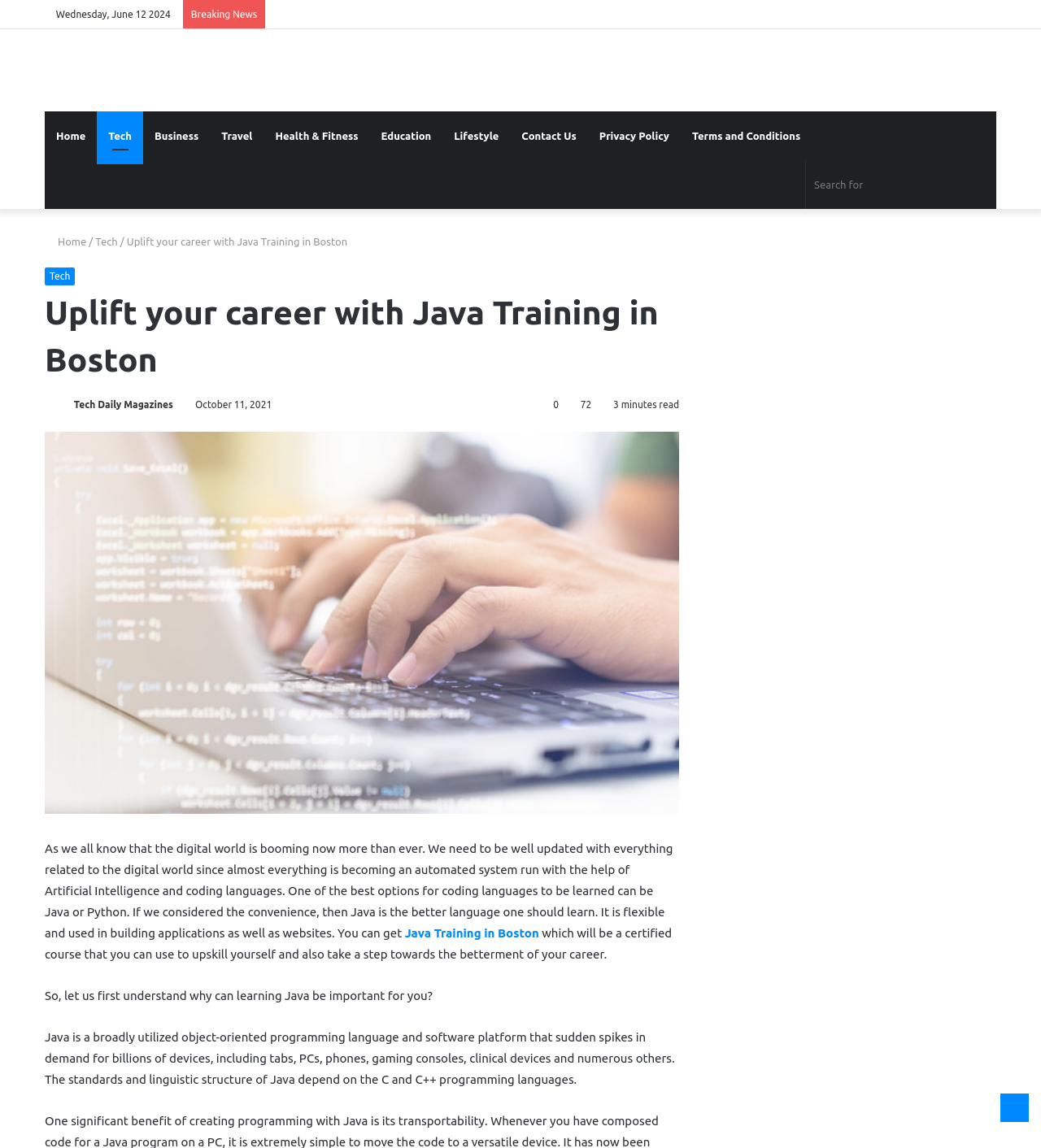Give an in-depth explanation of the webpage layout and content.

This webpage is about "Uplift your career with Java Training in Boston" and appears to be an article from Tech Daily Magazines. At the top, there is a navigation bar with secondary navigation links, including "Sidebar", "Random Article", and "Log In". Below this, there is a primary navigation bar with links to various categories such as "Home", "Tech", "Business", "Travel", and more.

On the left side, there is a logo of Tech Daily Magazines, accompanied by a link to the magazine's homepage. Next to it, there is a header section with a link to "Home" and a breadcrumb trail showing the current article's path.

The main content of the article starts with a heading "Uplift your career with Java Training in Boston" and features an image related to the topic. The article discusses the importance of learning Java in today's digital world, highlighting its flexibility and widespread use in building applications and websites. The text is divided into paragraphs, with links to "Java Training in Boston" and other relevant topics.

On the right side, there is a search bar with a textbox and a search button. At the bottom of the page, there is a "Back to top" button. Throughout the page, there are various links to other articles, categories, and the magazine's homepage, making it easy to navigate and explore related content.